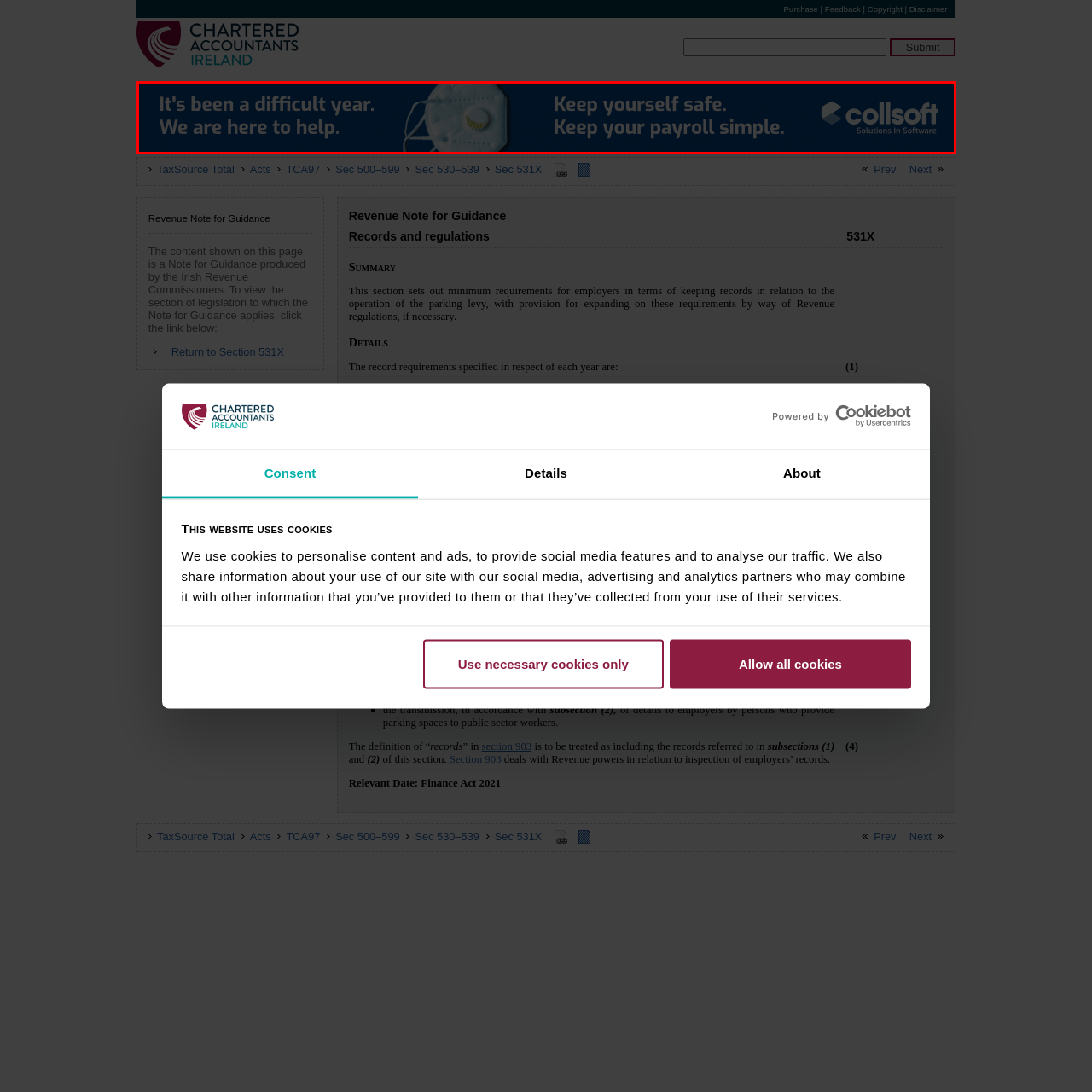Provide an in-depth description of the scene highlighted by the red boundary in the image.

The image features a calming, professional design that conveys a reassuring message during challenging times. The background is a deep blue, contrasting with the text, which reads, "It's been a difficult year. We are here to help." This statement is positioned prominently, suggesting support and readiness to assist. Below this message, in a lighter shade of text, the image advises, "Keep yourself safe. Keep your payroll simple." This phrase emphasizes the importance of safety alongside the simplification of payroll processes, highlighting the services offered by the company. The logo of "collsoft Solutions in Software" is displayed in the lower right corner, affirming the brand's identity and commitment to providing effective software solutions. The overall tone is one of empathy and professionalism, catering to individuals navigating a complex landscape.